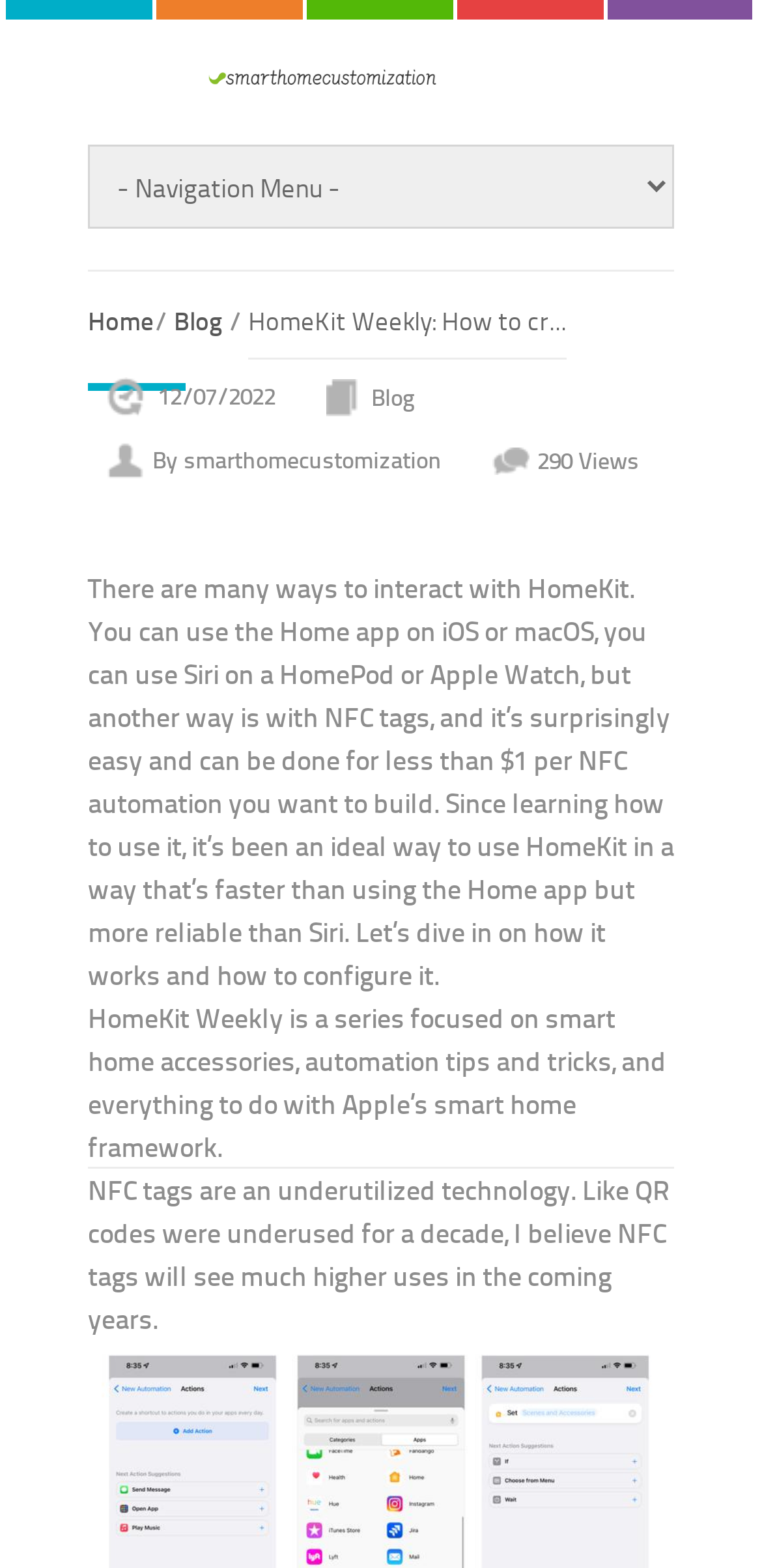Identify the headline of the webpage and generate its text content.

HomeKit Weekly: How to cr...